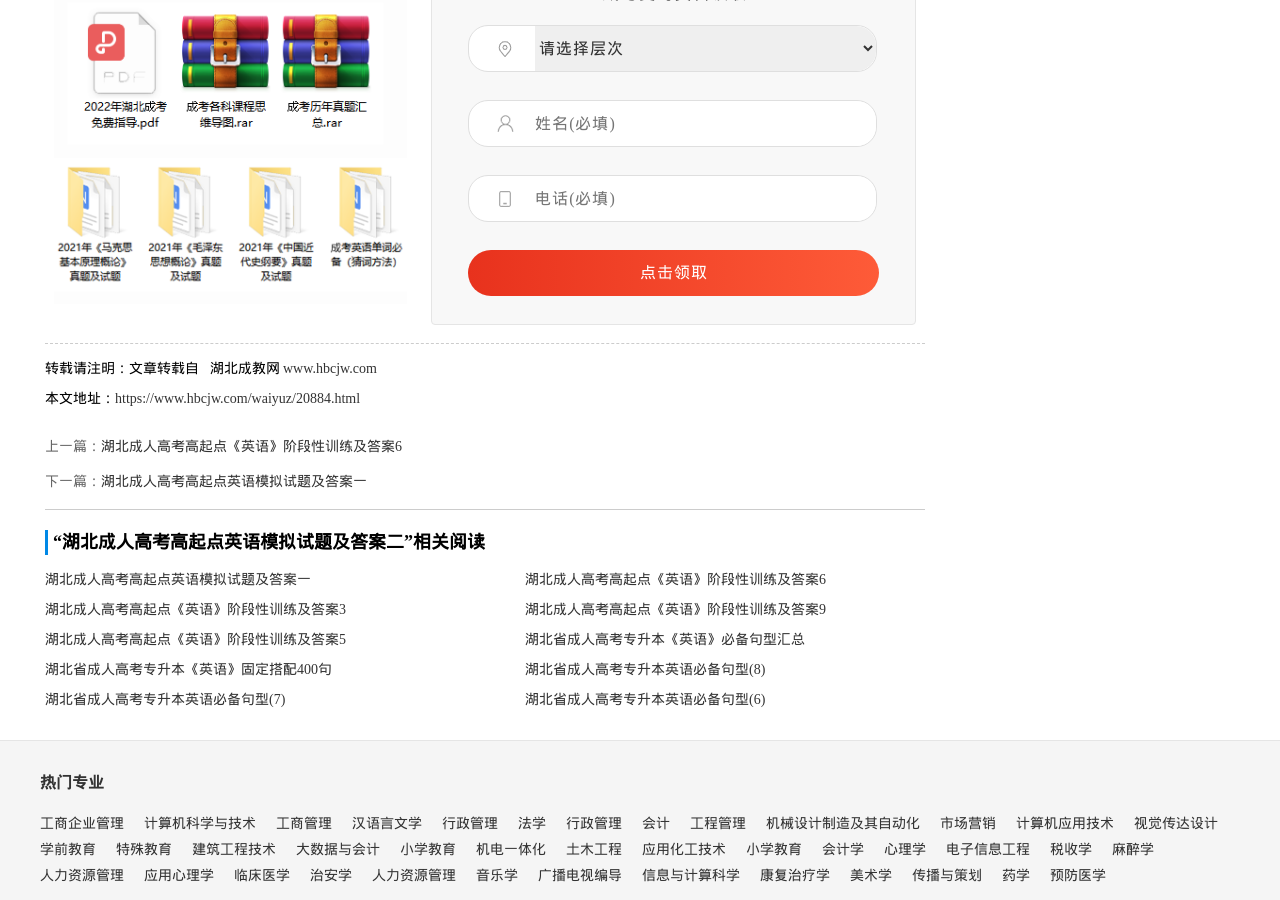Indicate the bounding box coordinates of the clickable region to achieve the following instruction: "Enter name."

[0.418, 0.112, 0.684, 0.162]